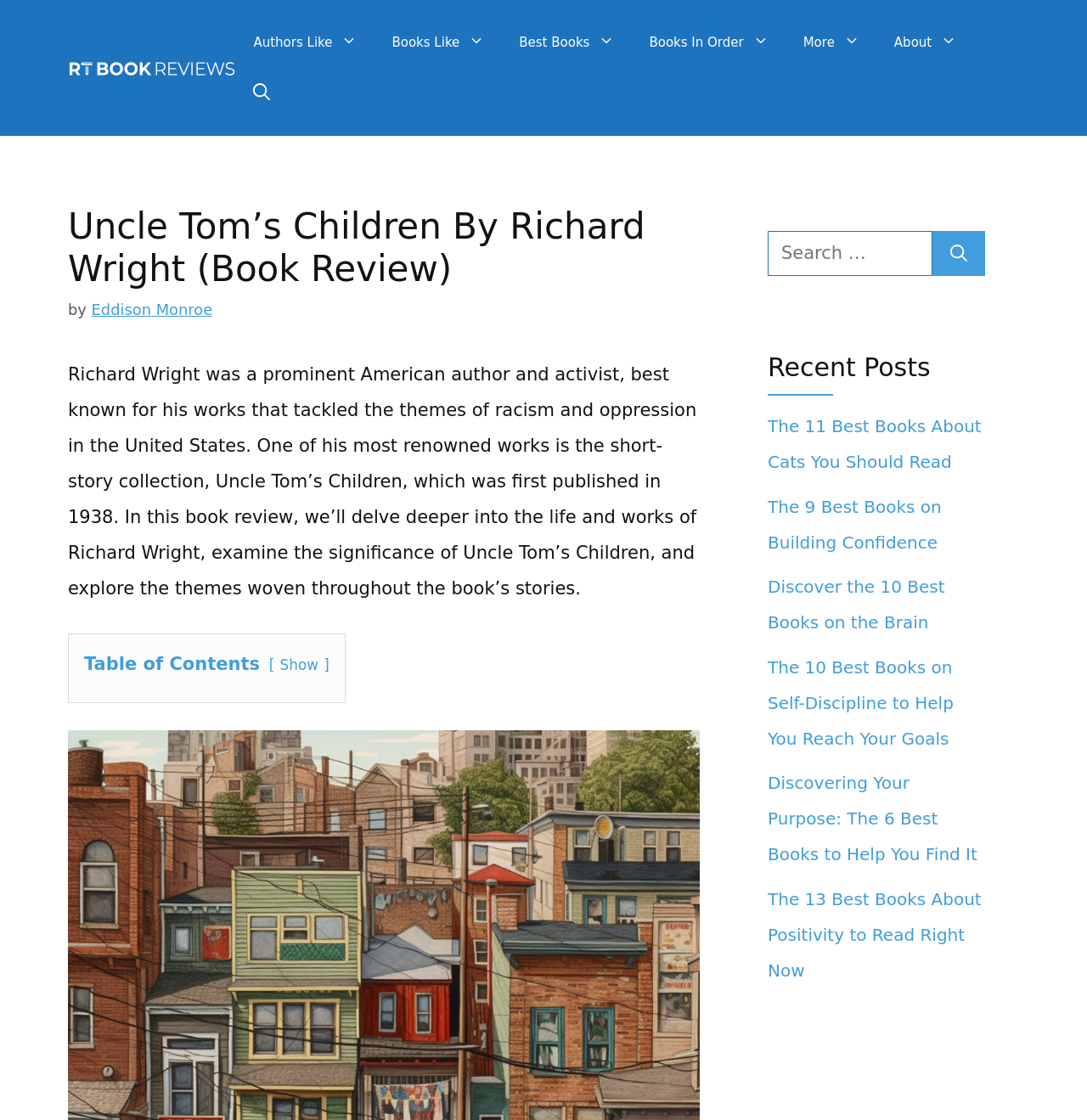Given the element description "About", identify the bounding box of the corresponding UI element.

[0.807, 0.015, 0.896, 0.061]